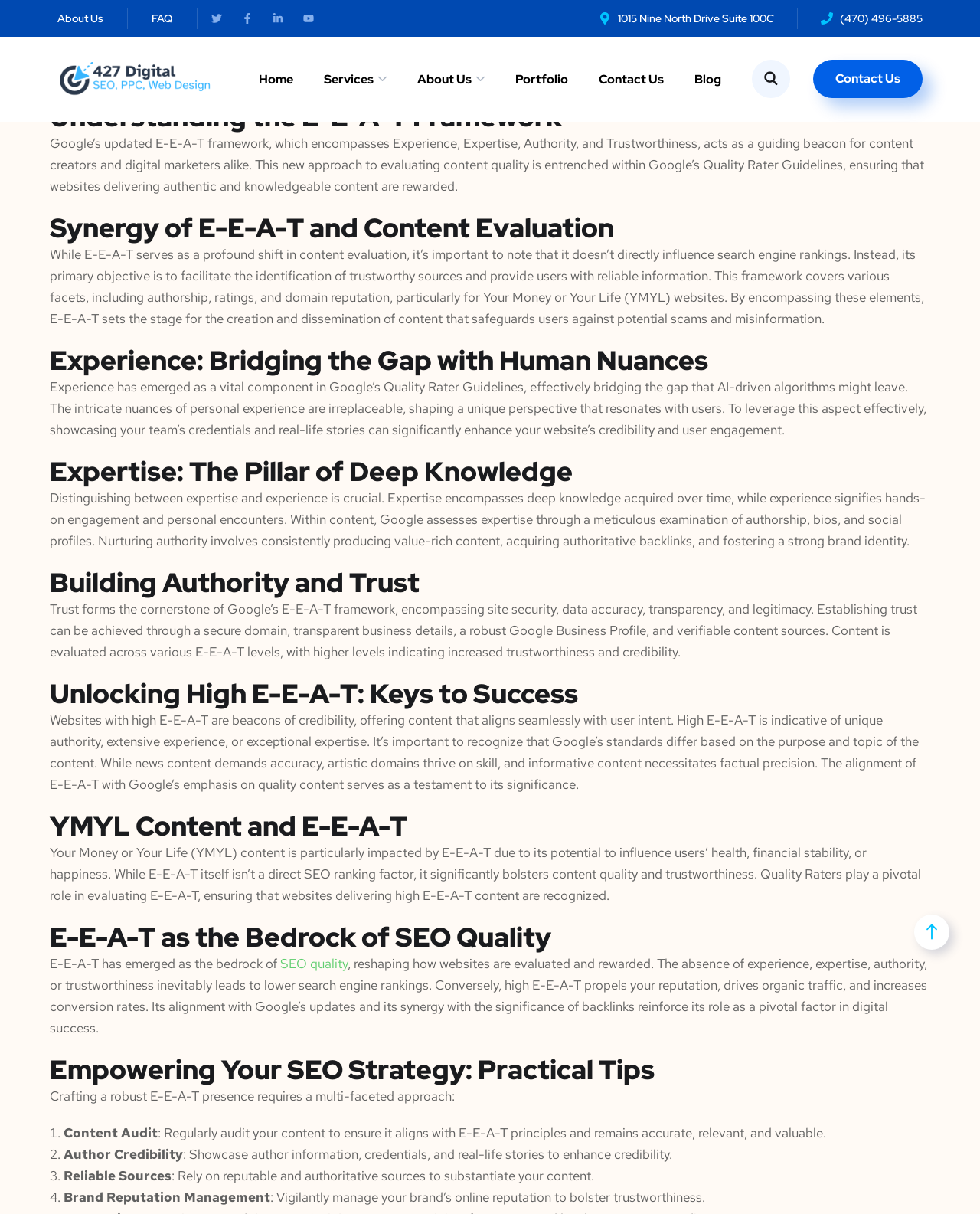What is the company name?
Using the image as a reference, deliver a detailed and thorough answer to the question.

I found the company name '427 Digital' in the title of the webpage 'Elevating Your SEO Strategy with Enhanced E-E-A-T: Emphasizing Experience, Expertise, Authority, and Trustworthiness | 427 Digital'.